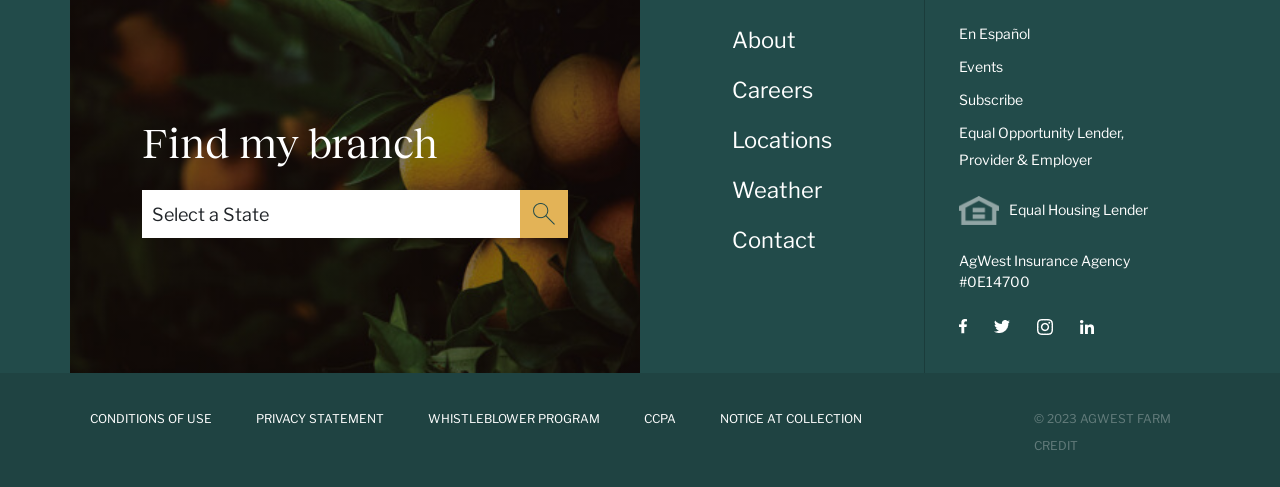Determine the bounding box coordinates of the region that needs to be clicked to achieve the task: "Go to About page".

[0.572, 0.056, 0.622, 0.109]